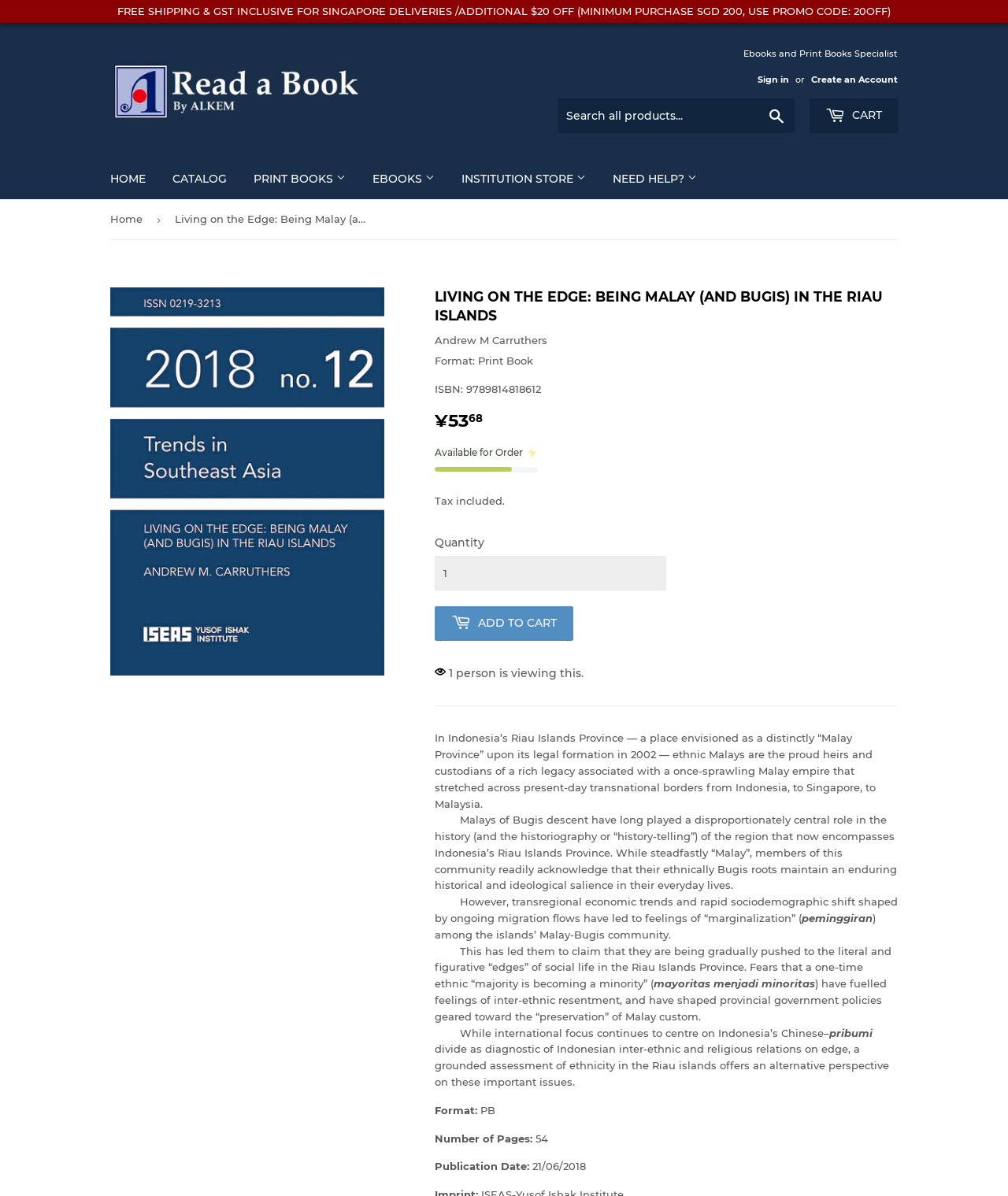Find the bounding box of the UI element described as: "Confucius Institute, NTU eBook". The bounding box coordinates should be given as four float values between 0 and 1, i.e., [left, top, right, bottom].

[0.359, 0.335, 0.644, 0.363]